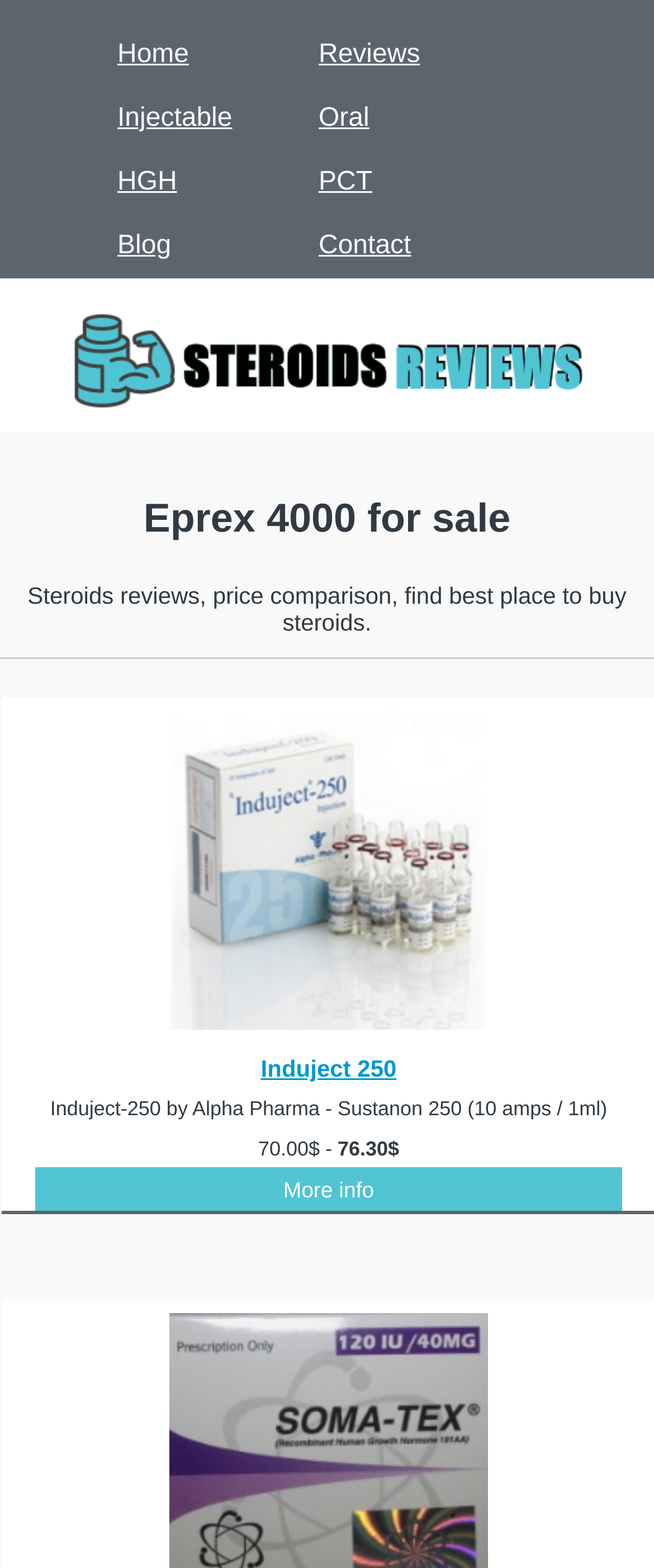Can you identify and provide the main heading of the webpage?

Eprex 4000 for sale